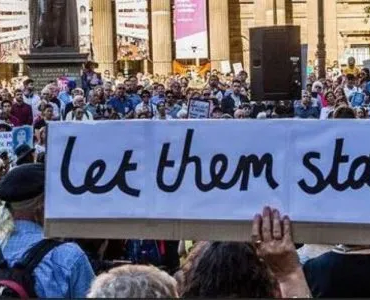Answer the question in one word or a short phrase:
What is the message conveyed by the scene?

Unity and solidarity